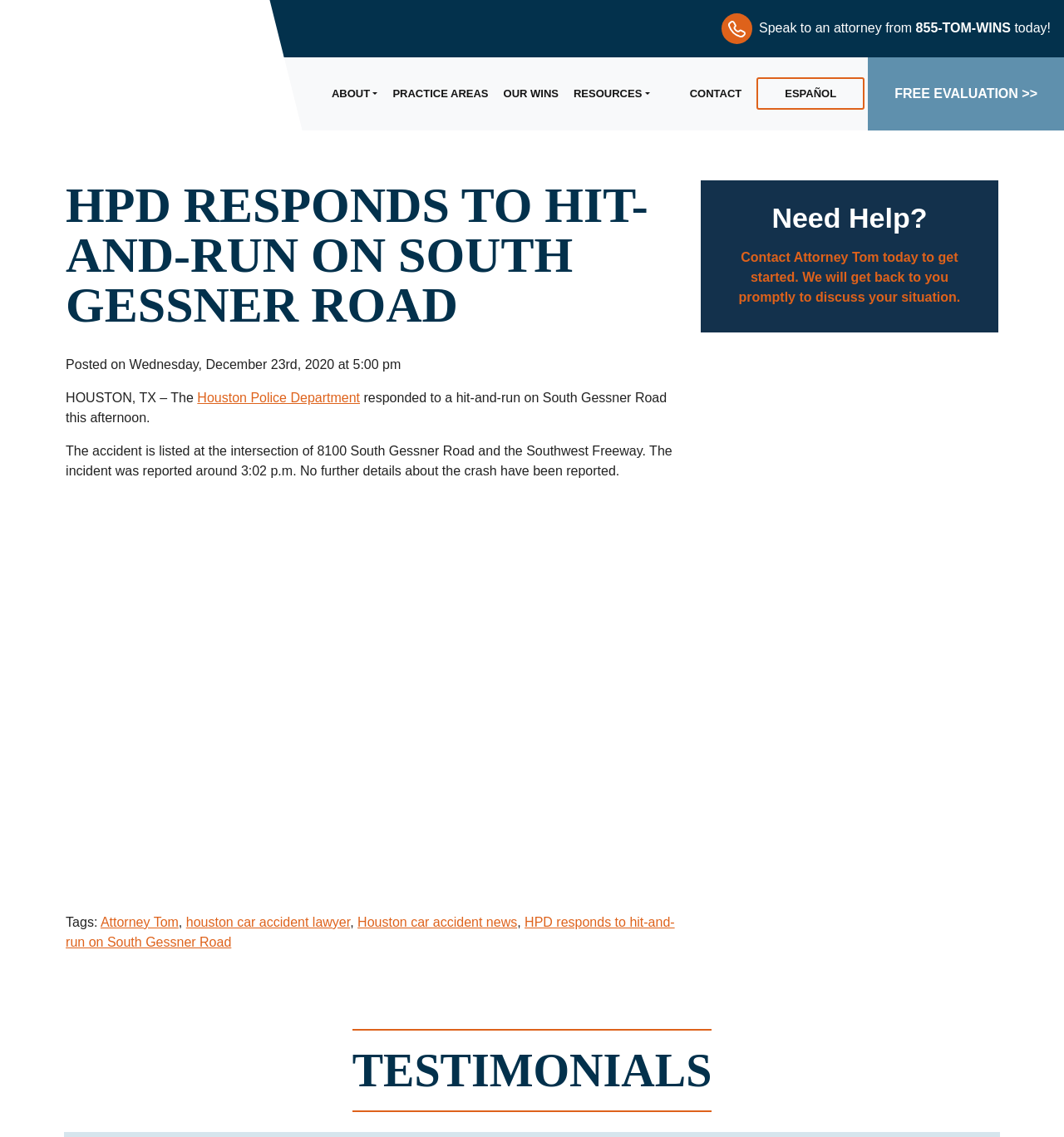Indicate the bounding box coordinates of the element that needs to be clicked to satisfy the following instruction: "Click the Attorney Tom logo". The coordinates should be four float numbers between 0 and 1, i.e., [left, top, right, bottom].

[0.009, 0.017, 0.237, 0.097]